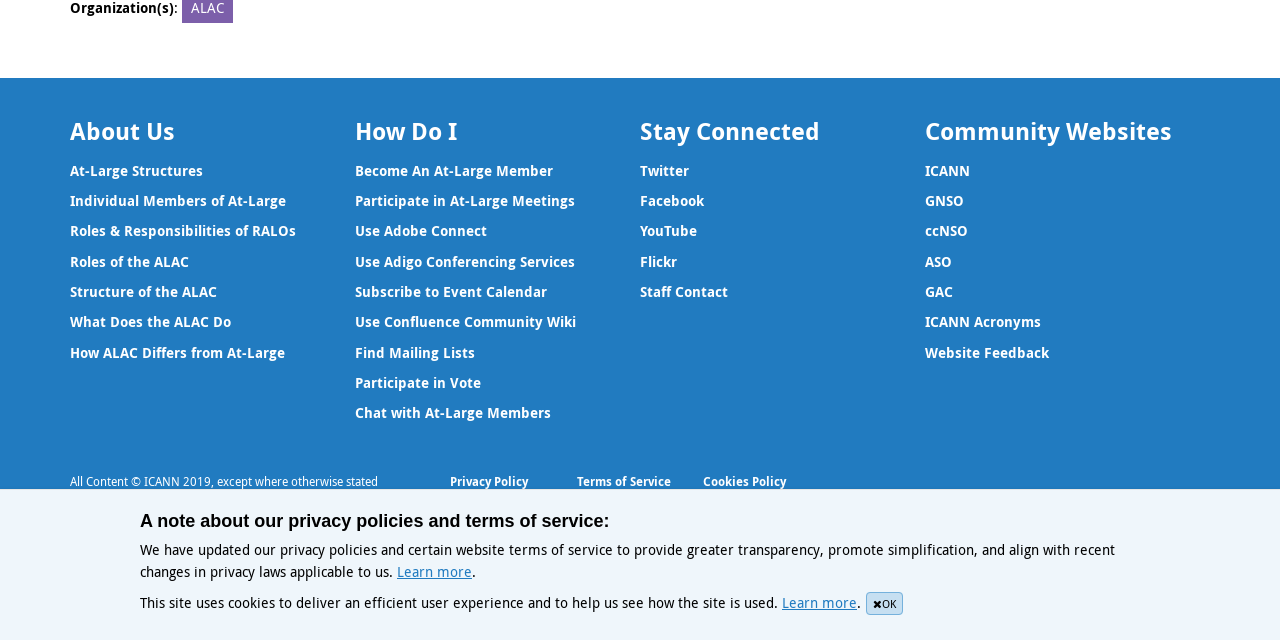Determine the bounding box coordinates for the UI element matching this description: "Tweet Tweet on Twitter".

None